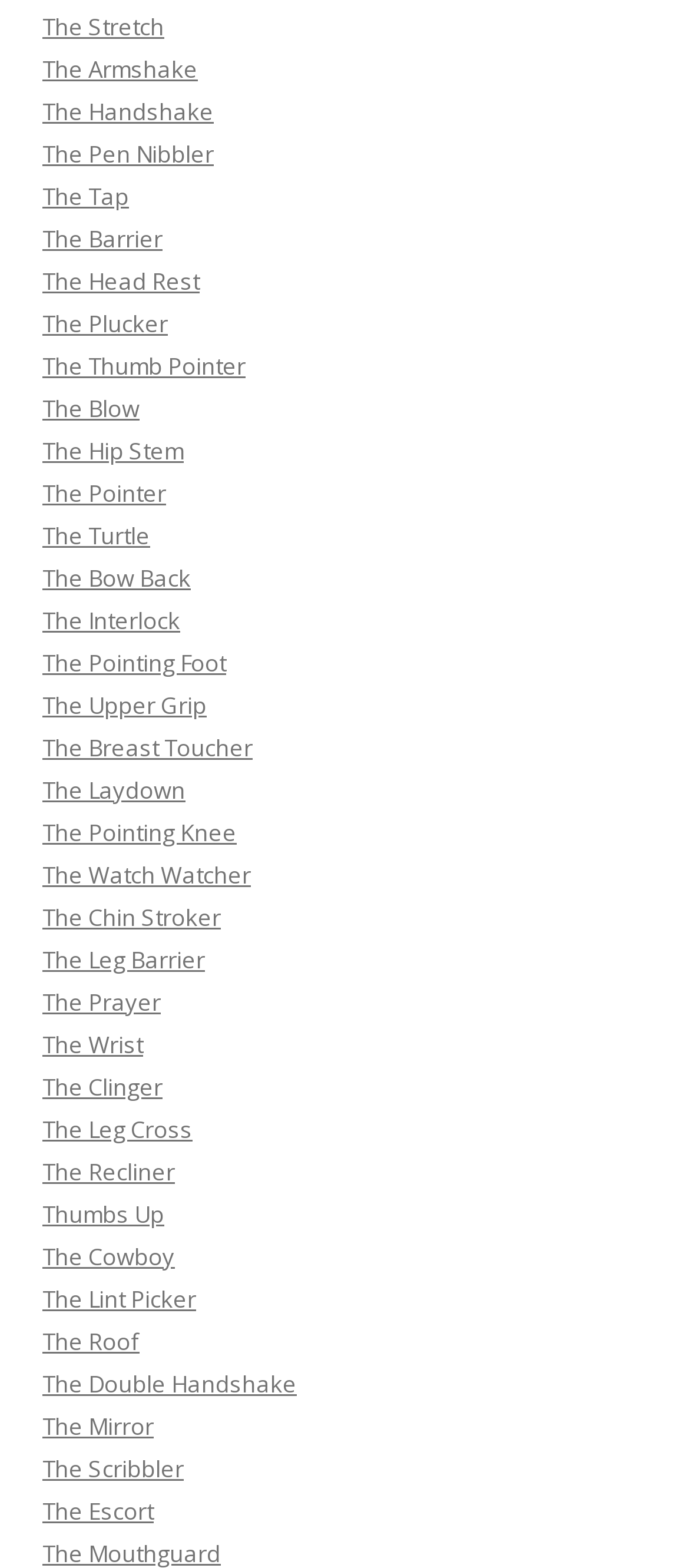Provide a single word or phrase answer to the question: 
What is the main theme of this webpage?

Body language